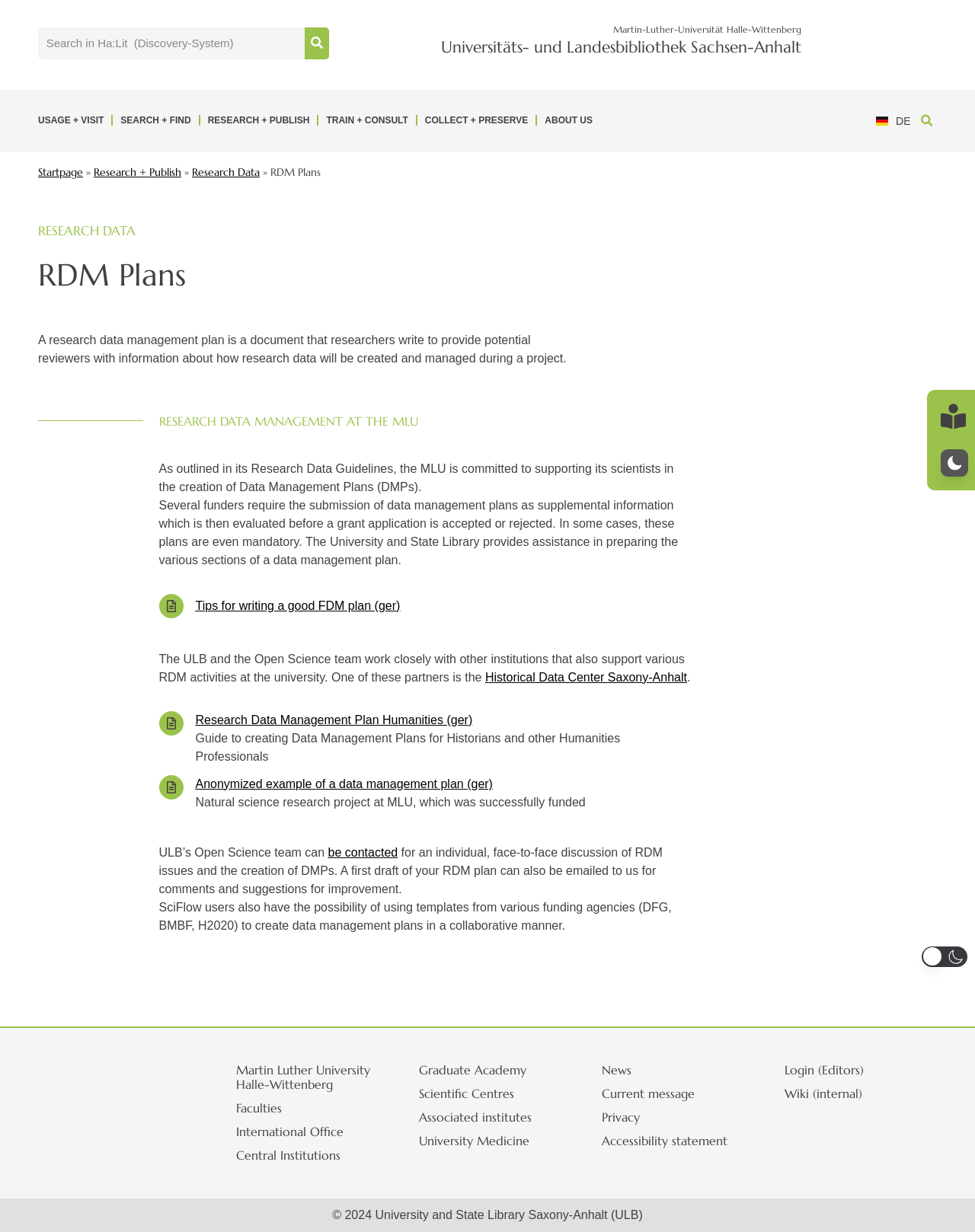What is the role of the ULB’s Open Science team?
Utilize the image to construct a detailed and well-explained answer.

I found the answer by reading the text 'ULB’s Open Science team can be contacted for an individual, face-to-face discussion of RDM issues and the creation of DMPs.' on the webpage, which indicates the role of the ULB’s Open Science team.